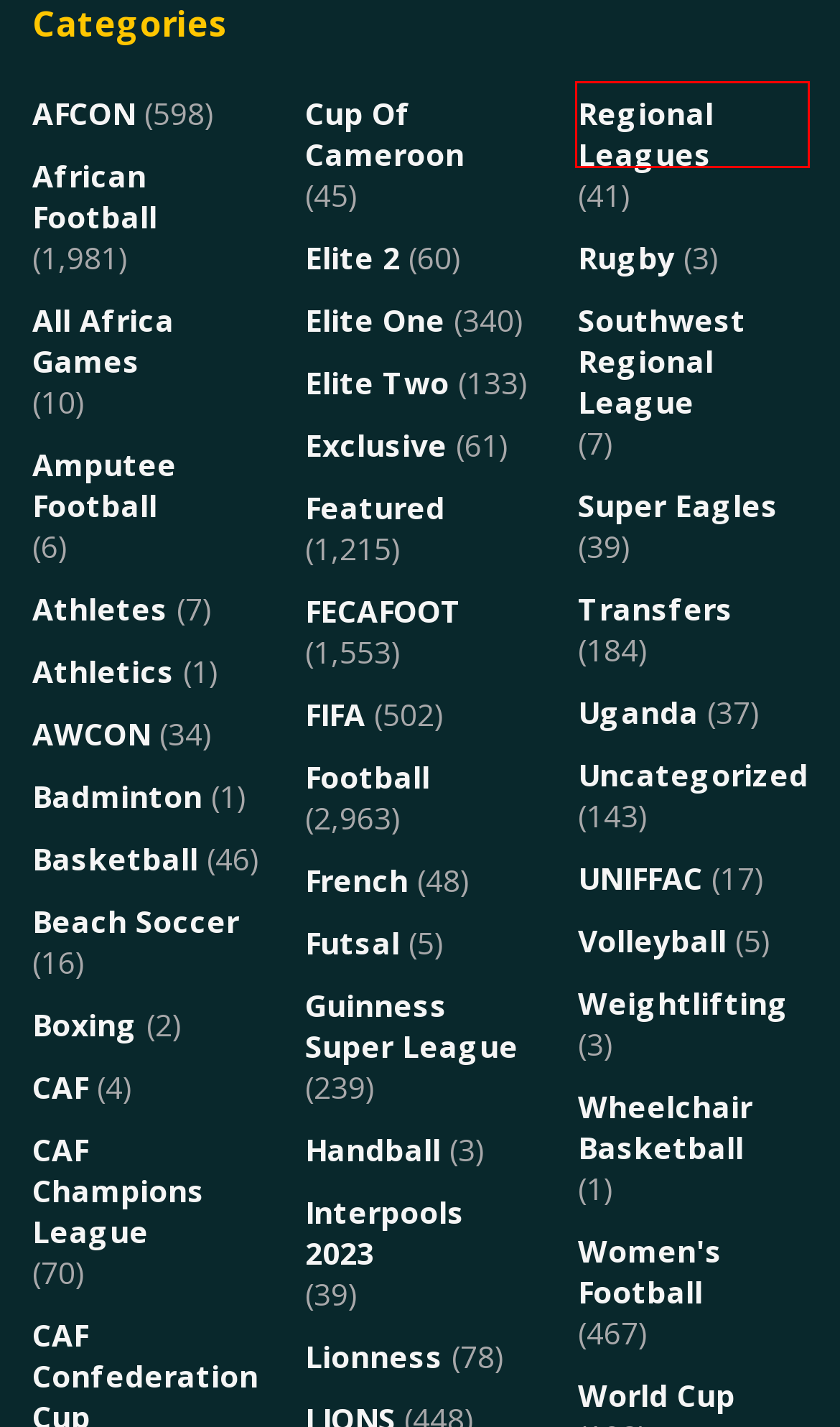A screenshot of a webpage is given, featuring a red bounding box around a UI element. Please choose the webpage description that best aligns with the new webpage after clicking the element in the bounding box. These are the descriptions:
A. Guinness Super League Archives - KICK442 Sport News
B. Uganda Archives - KICK442 Sport News
C. All Africa Games Archives - KICK442 Sport News
D. Badminton Archives - KICK442 Sport News
E. World Cup Archives - KICK442 Sport News
F. Weightlifting Archives - KICK442 Sport News
G. Basketball Archives - KICK442 Sport News
H. Regional Leagues Archives - KICK442 Sport News

H